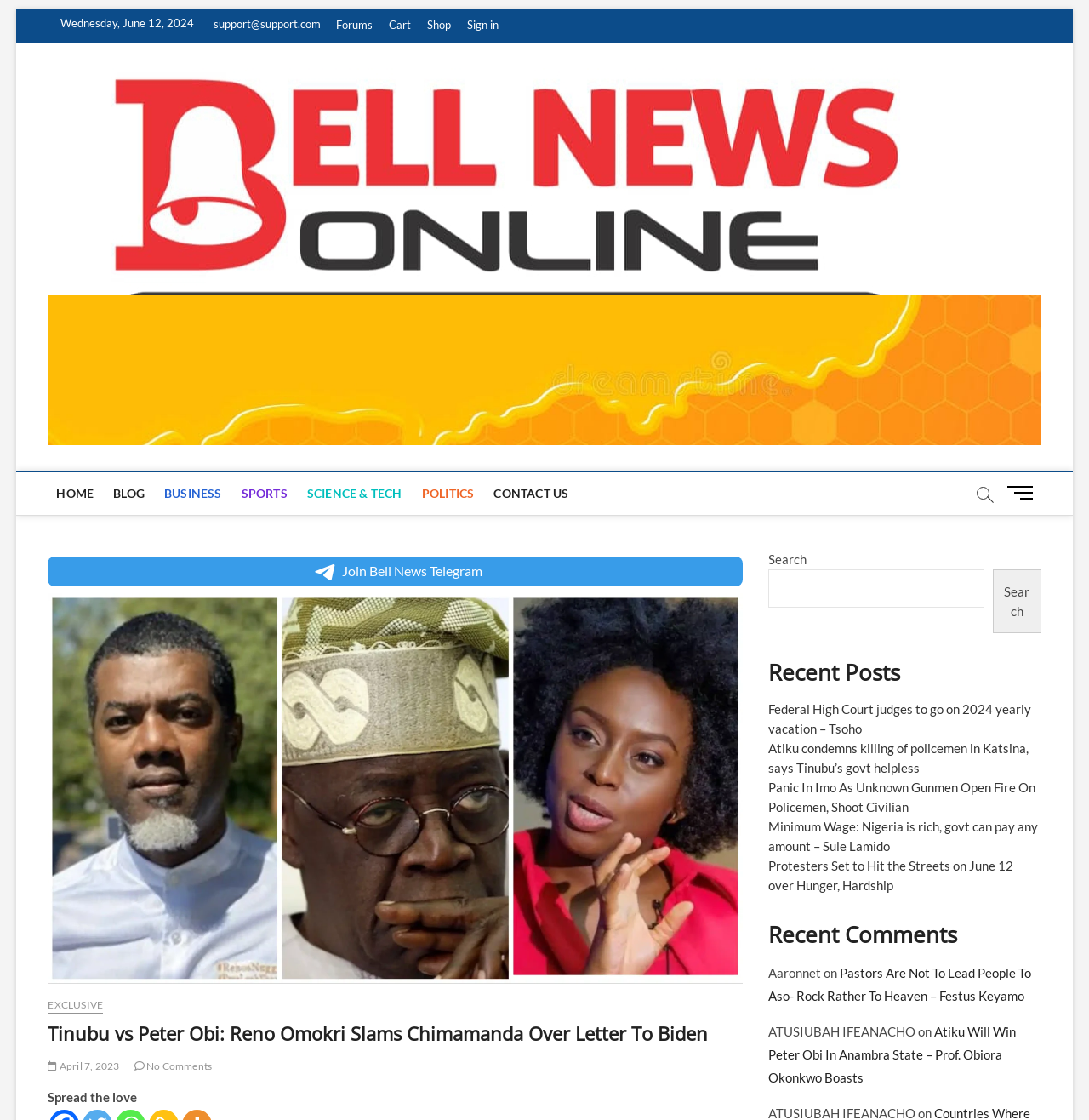Show the bounding box coordinates of the region that should be clicked to follow the instruction: "Click on the 'HOME' link."

[0.044, 0.422, 0.094, 0.46]